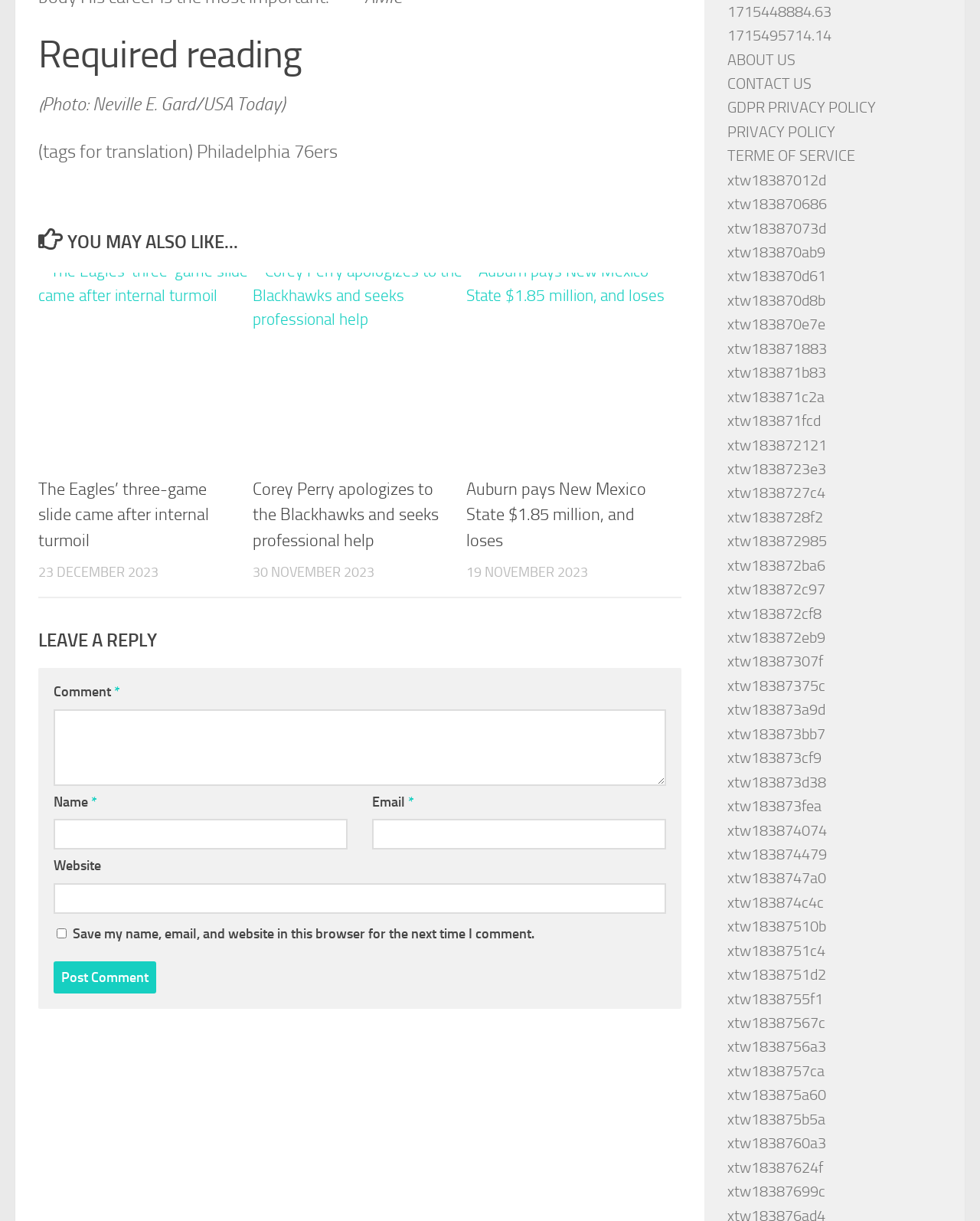Please answer the following question using a single word or phrase: 
How many articles are listed under 'YOU MAY ALSO LIKE...'?

3